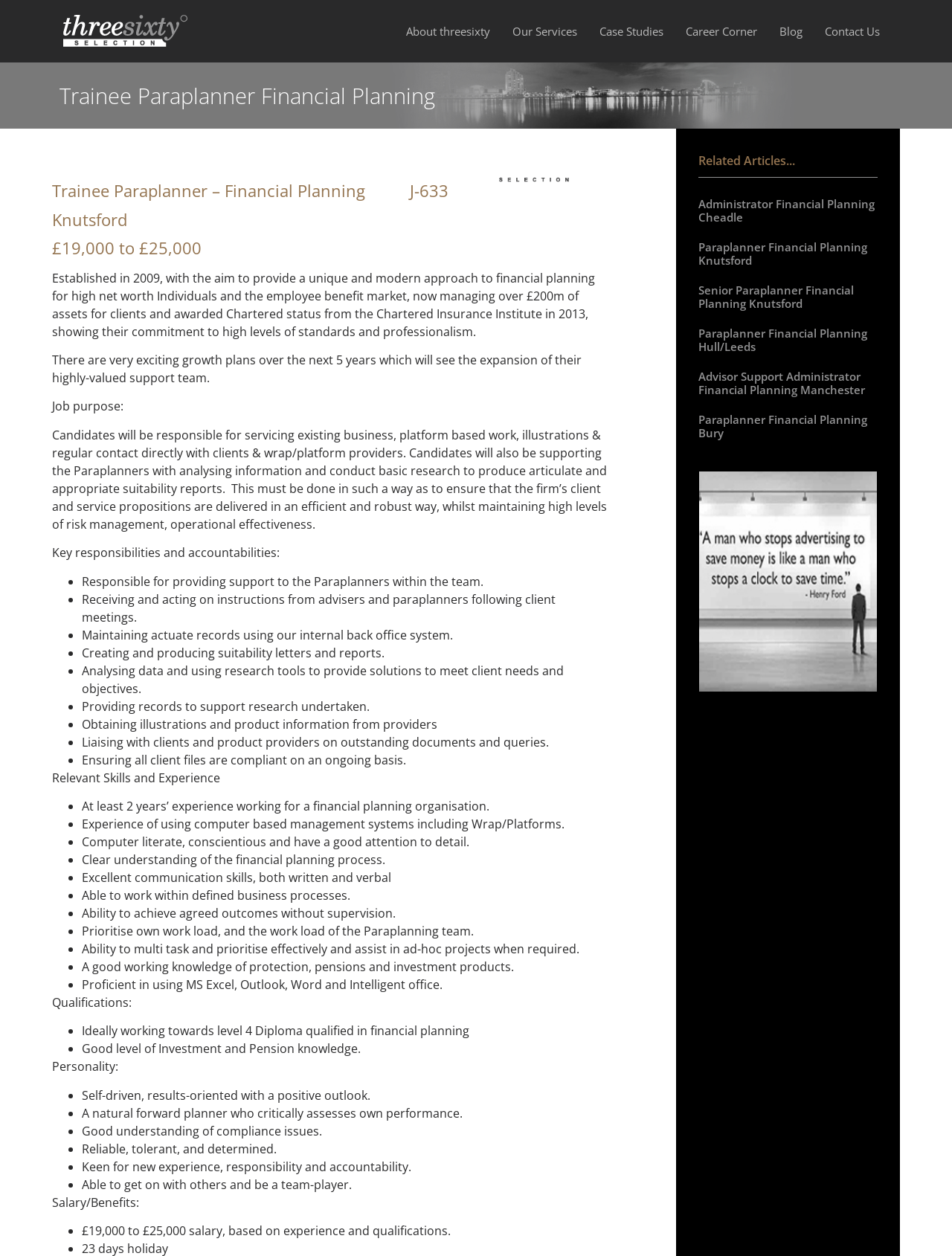What is the company name?
Carefully examine the image and provide a detailed answer to the question.

The company name is 'threesixty' which can be found in the logo image '360logo-larger' and also in the link 'About threesixty'.